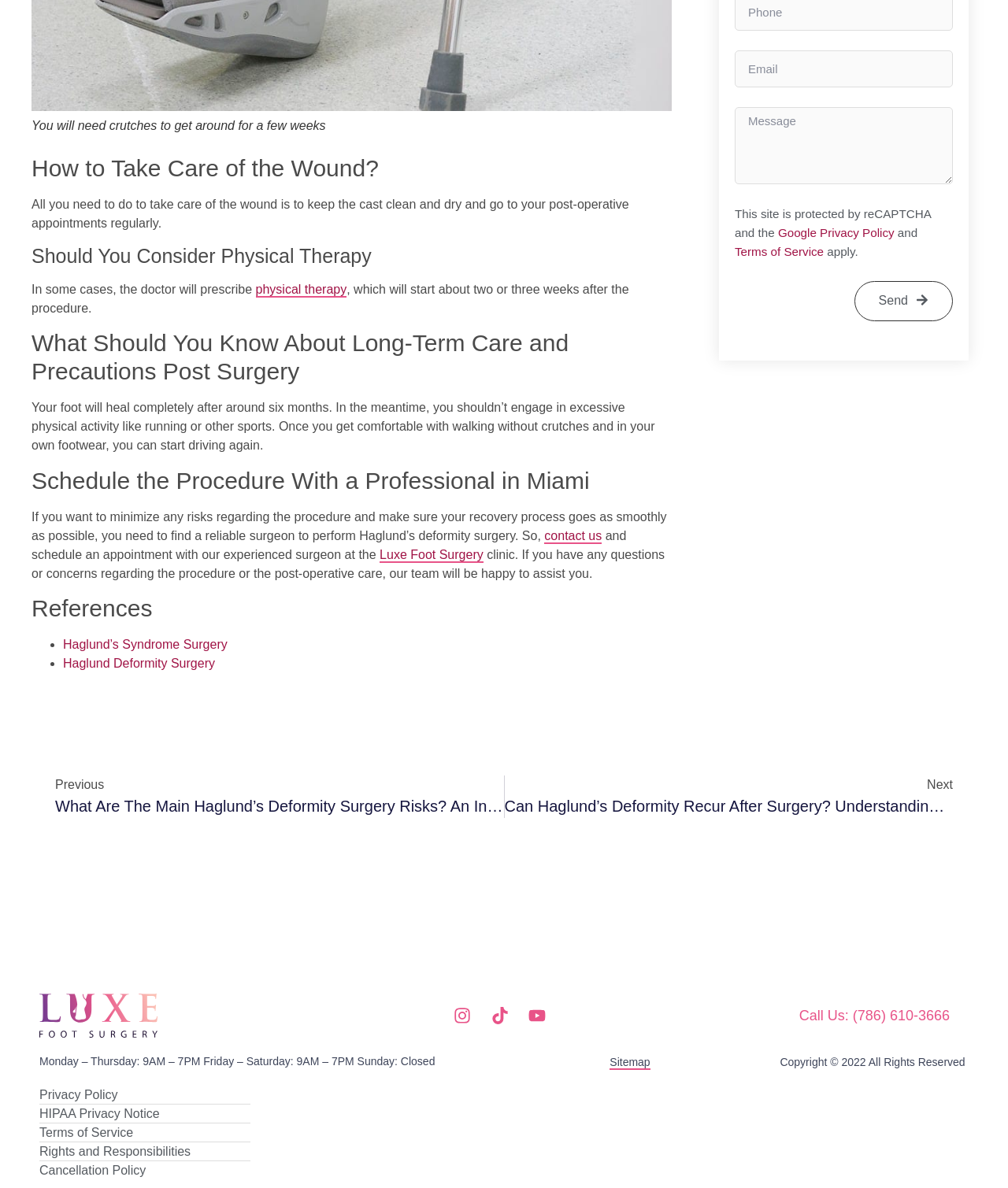Find and provide the bounding box coordinates for the UI element described with: "parent_node: Write Us name="form_fields[message]" placeholder="Message"".

[0.729, 0.09, 0.945, 0.155]